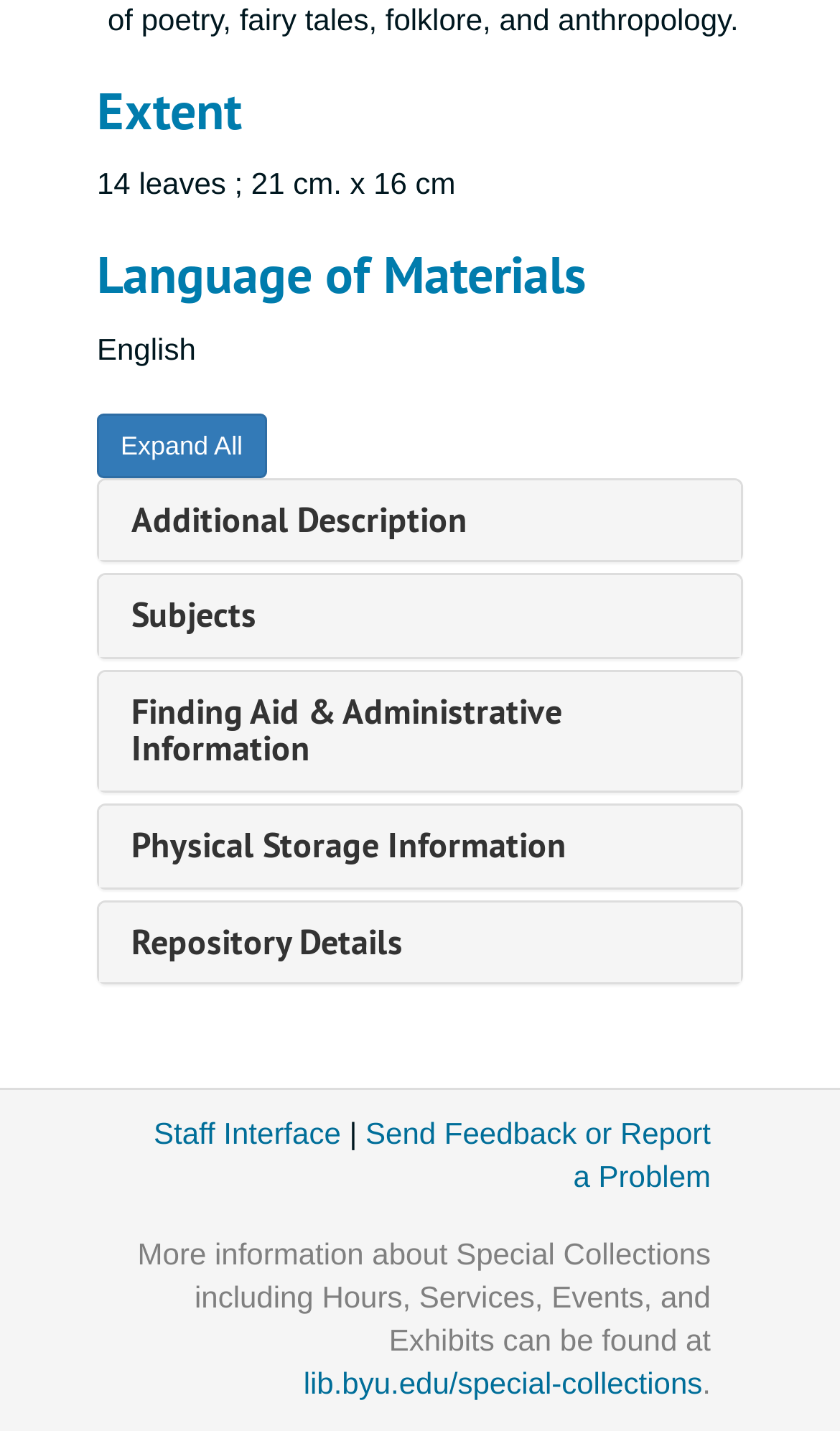Please analyze the image and provide a thorough answer to the question:
What language are the materials in?

I found the answer by looking at the 'Language of Materials' heading, which is located below the 'Extent' heading. Under this heading, there is a static text element that provides the language of the materials, which is 'English'.